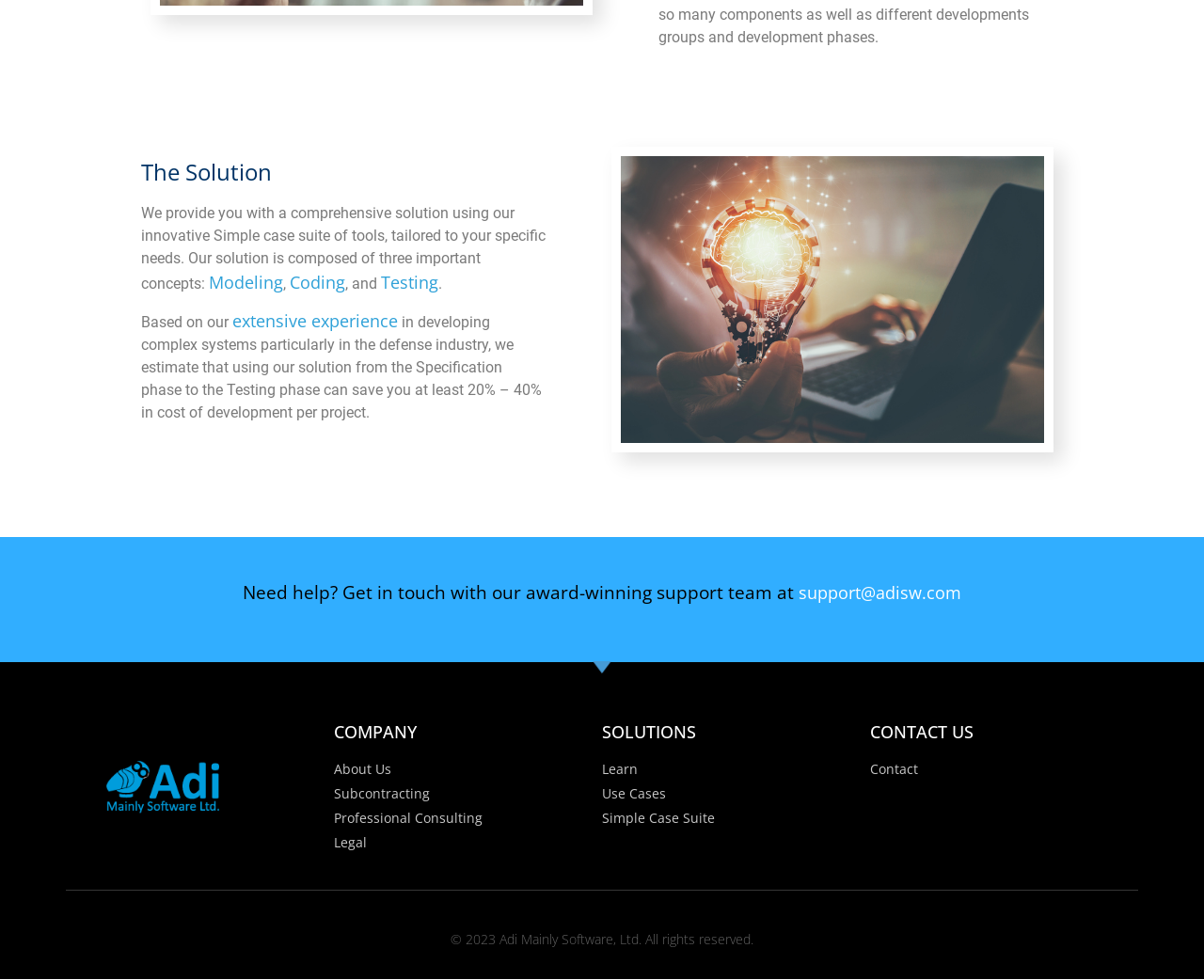Answer with a single word or phrase: 
What is the company's estimated cost savings?

20% - 40%